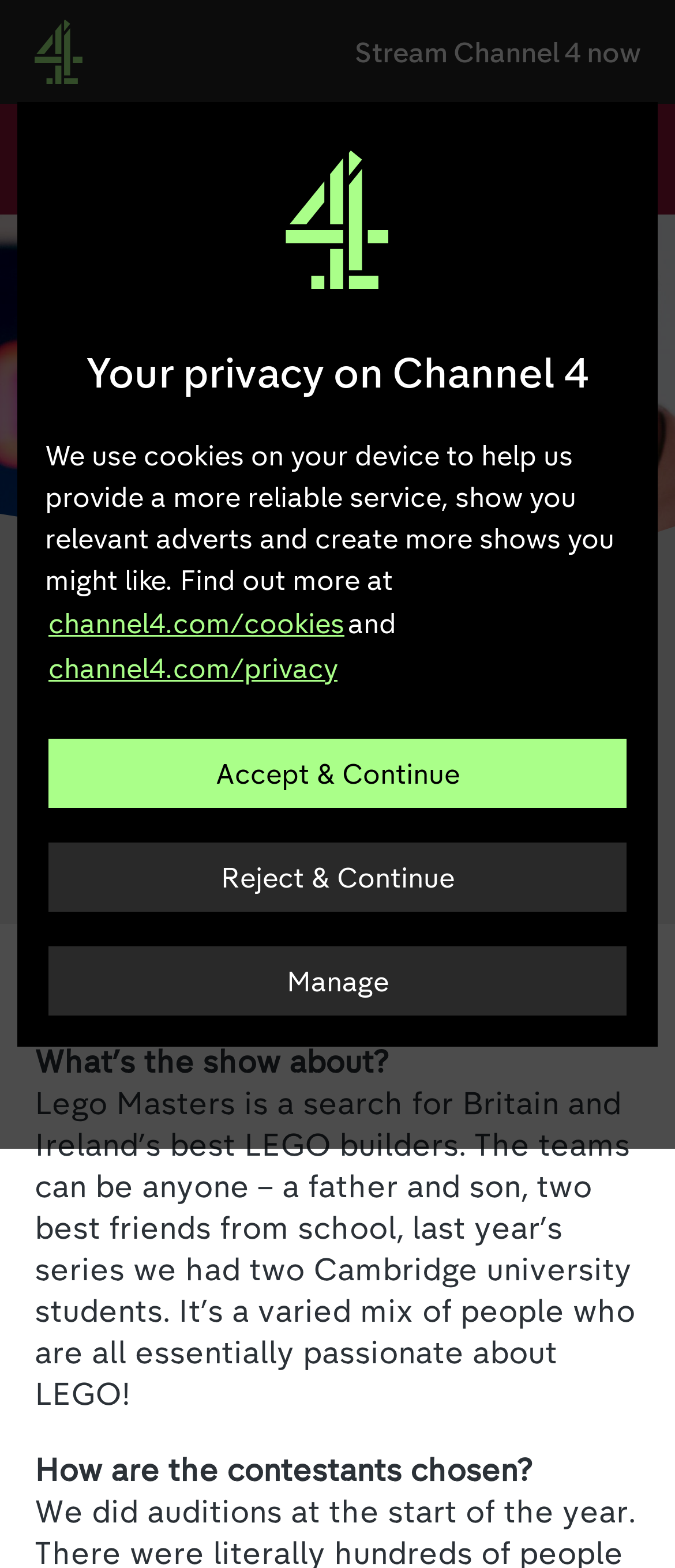Produce an elaborate caption capturing the essence of the webpage.

The webpage appears to be an interview article about Melvin Odoom, a host of the TV show "Lego Masters". At the top of the page, there is a banner with an image and a heading that reads "Interview with Melvin Odoom | Channel 4". Below this banner, there is a section about cookies and privacy, with three buttons to manage cookie settings.

On the top-left corner, there are three links: "Channel4.com Homepage", "Stream Channel 4 now", and "Press". On the top-right corner, there is a search button with a magnifying glass icon and a button to open the main menu.

The main content of the page is an interview with Melvin Odoom, which includes a heading, a category label, and a series of paragraphs. The interview is accompanied by an image of Melvin Odoom with a Lego-themed background. The text describes the show "Lego Masters" as a search for Britain and Ireland's best Lego builders, with teams consisting of people from various backgrounds who are passionate about Lego.

There are also links to related content, such as "Back to news", and a date label indicating that the interview was published on October 31, 2018. Overall, the page has a clean layout with clear headings and concise text, making it easy to read and navigate.